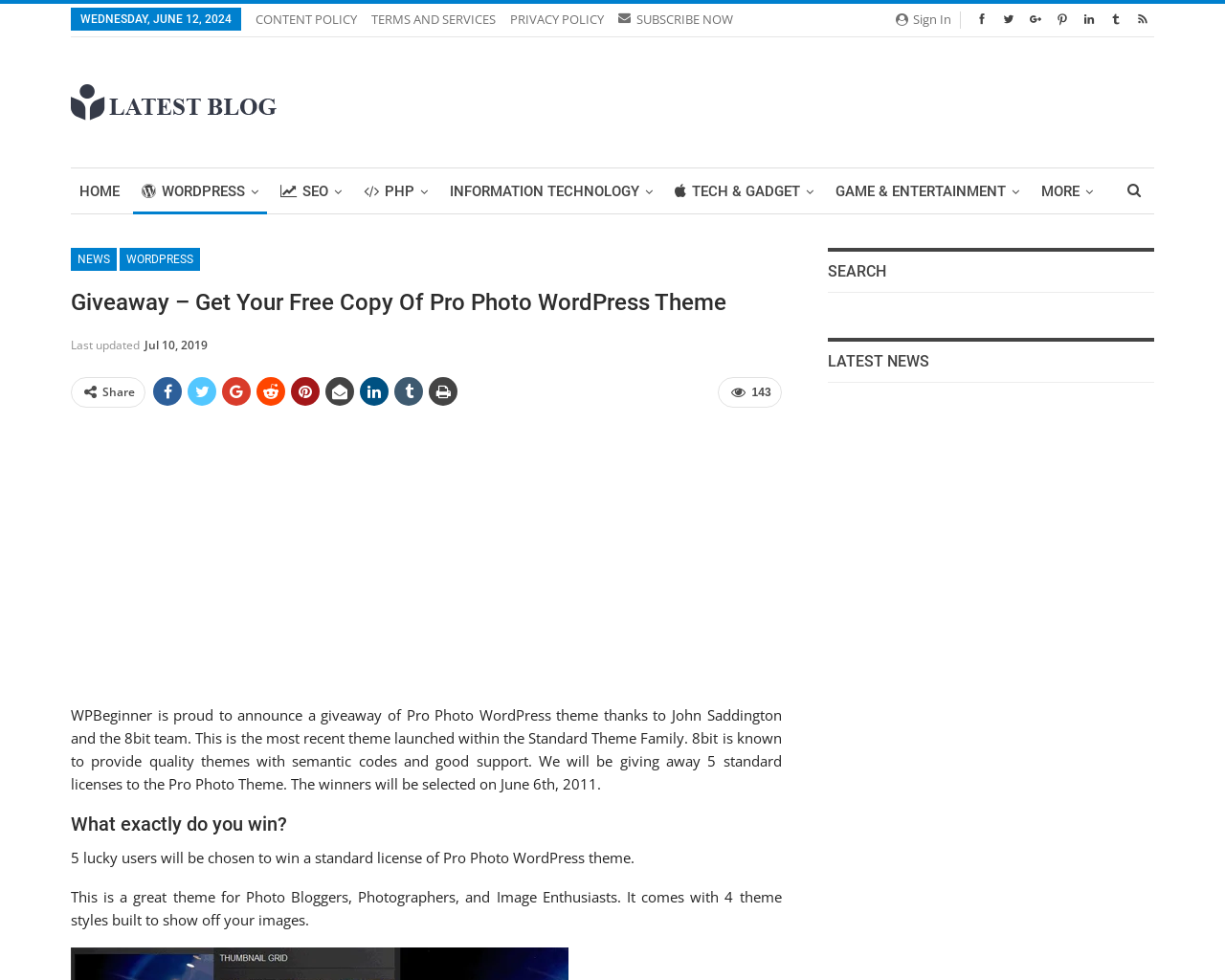Can you extract the headline from the webpage for me?

Giveaway – Get Your Free Copy Of Pro Photo WordPress Theme